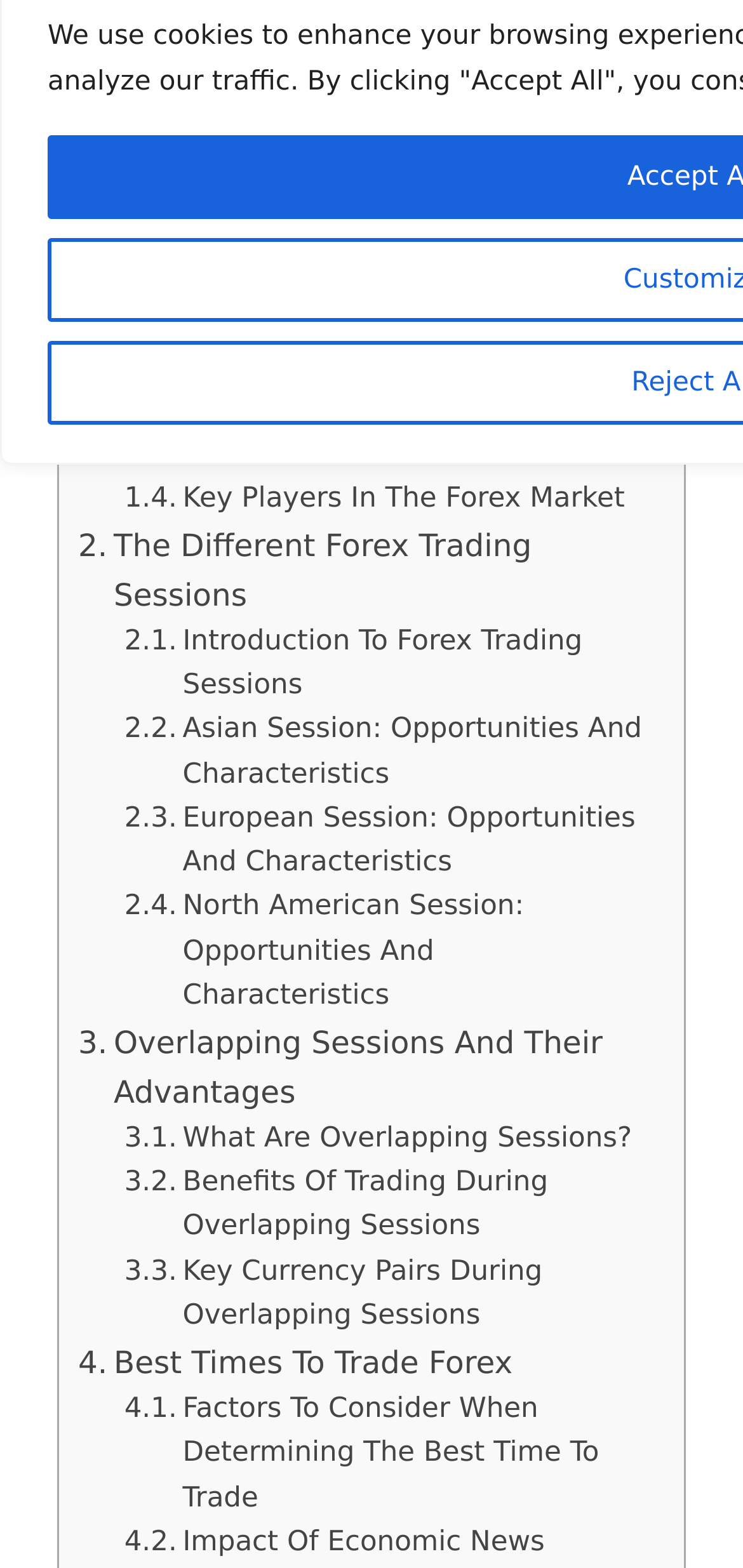Identify the bounding box coordinates for the element you need to click to achieve the following task: "Explore Best Times To Trade Forex". Provide the bounding box coordinates as four float numbers between 0 and 1, in the form [left, top, right, bottom].

[0.105, 0.854, 0.69, 0.885]